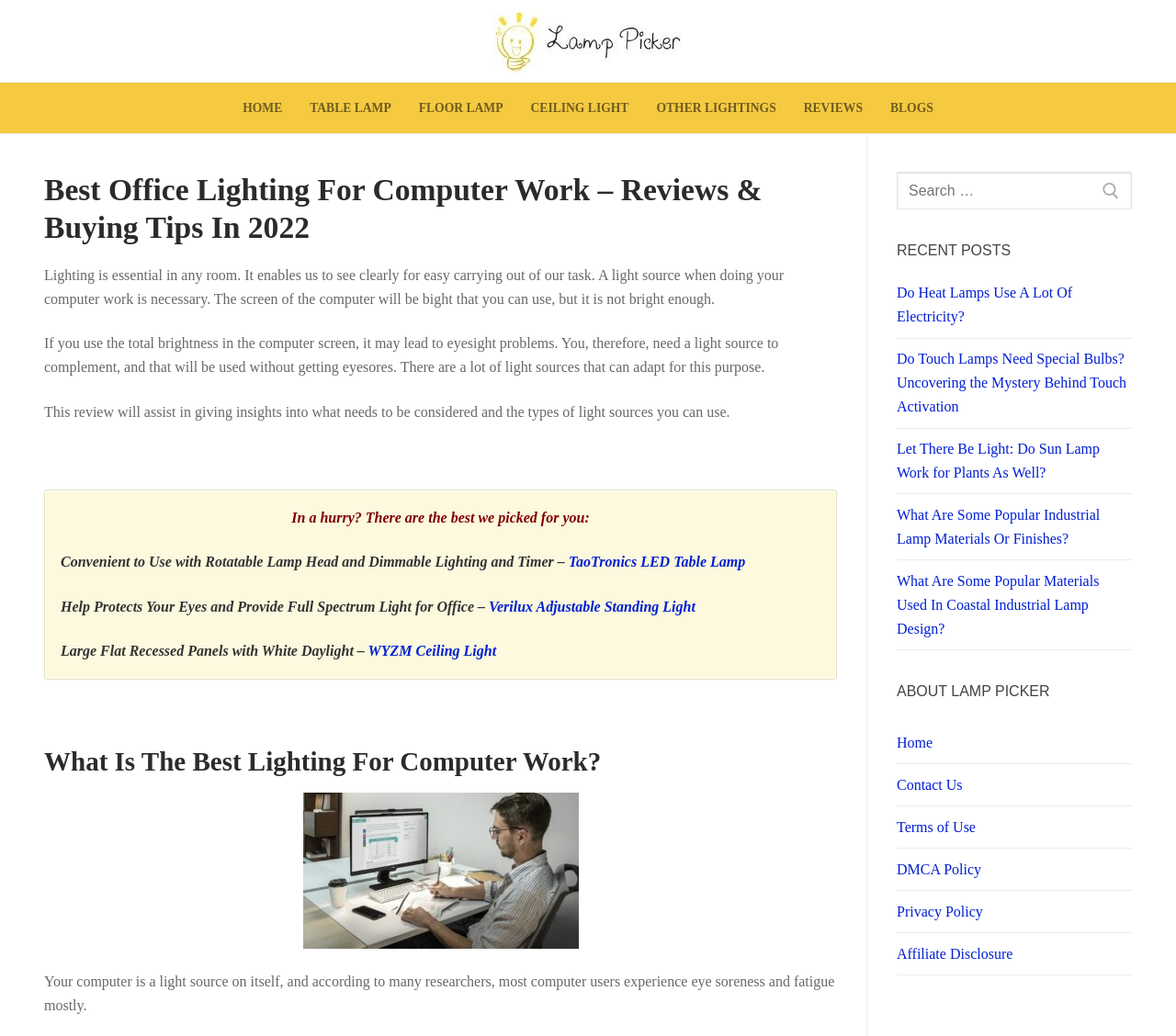Summarize the webpage with intricate details.

This webpage is about finding the best office lighting for computer work. At the top, there is a logo "Lamp Picker" with an image, followed by a navigation menu with links to "HOME", "TABLE LAMP", "FLOOR LAMP", "CEILING LIGHT", "OTHER LIGHTINGS", "REVIEWS", and "BLOGS". 

Below the navigation menu, there is a heading "Best Office Lighting For Computer Work – Reviews & Buying Tips In 2022" followed by three paragraphs of text discussing the importance of proper lighting for computer work and how it can benefit both work efficiency and eye health. 

Next, there is a section with a heading "In a hurry? There are the best we picked for you:" which lists three recommended office lighting products with links to their reviews. 

Further down, there is a section with a heading "What Is The Best Lighting For Computer Work?" which includes an image related to choosing computer lighting and a paragraph of text discussing the importance of proper lighting for computer users. 

On the right side of the page, there is a search bar with a button, followed by a section with a heading "RECENT POSTS" which lists five links to recent blog posts related to lighting. Below that, there is a section with a heading "ABOUT LAMP PICKER" which includes links to "Home", "Contact Us", "Terms of Use", "DMCA Policy", "Privacy Policy", and "Affiliate Disclosure".